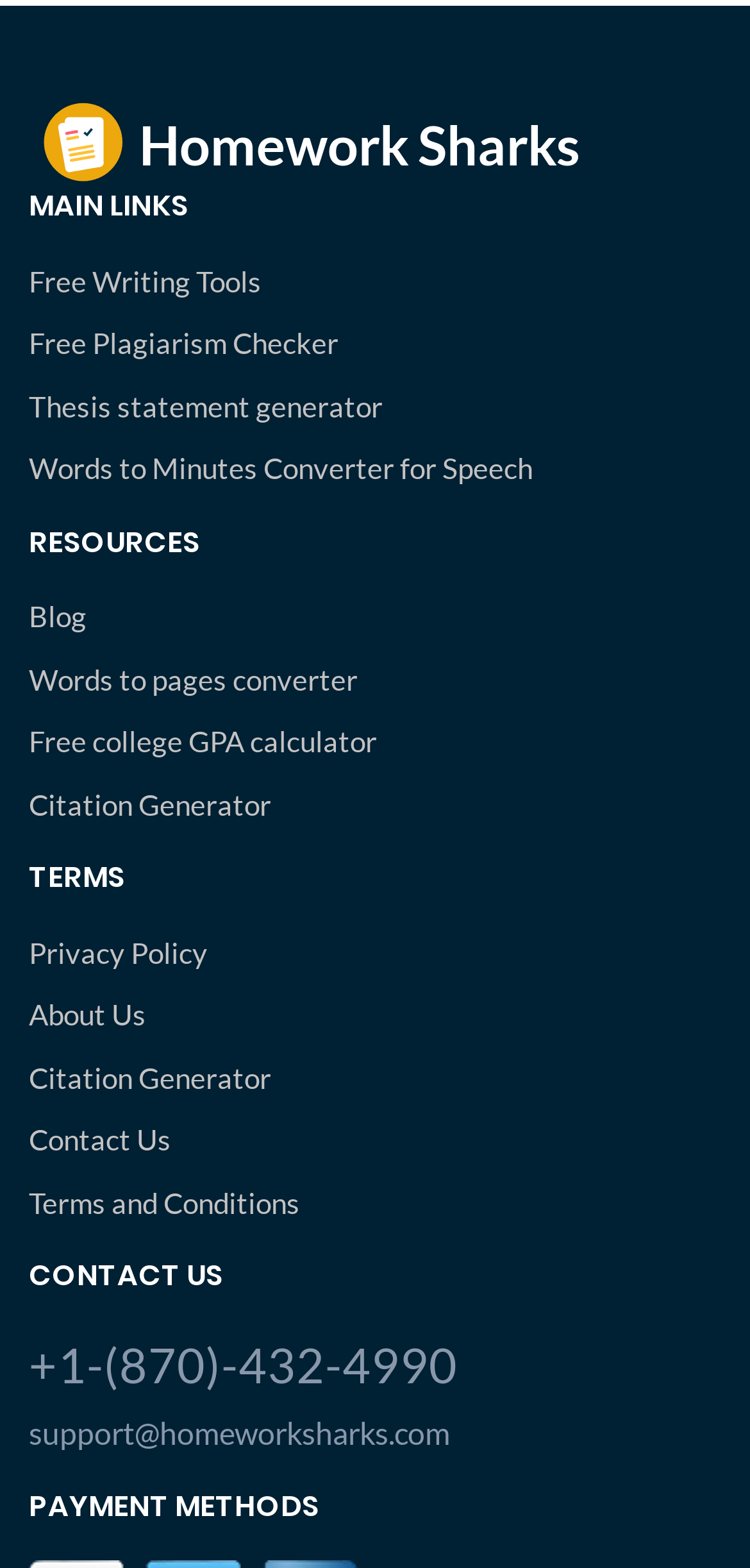What is the purpose of the 'Free Plagiarism Checker' link?
Examine the screenshot and reply with a single word or phrase.

To check plagiarism